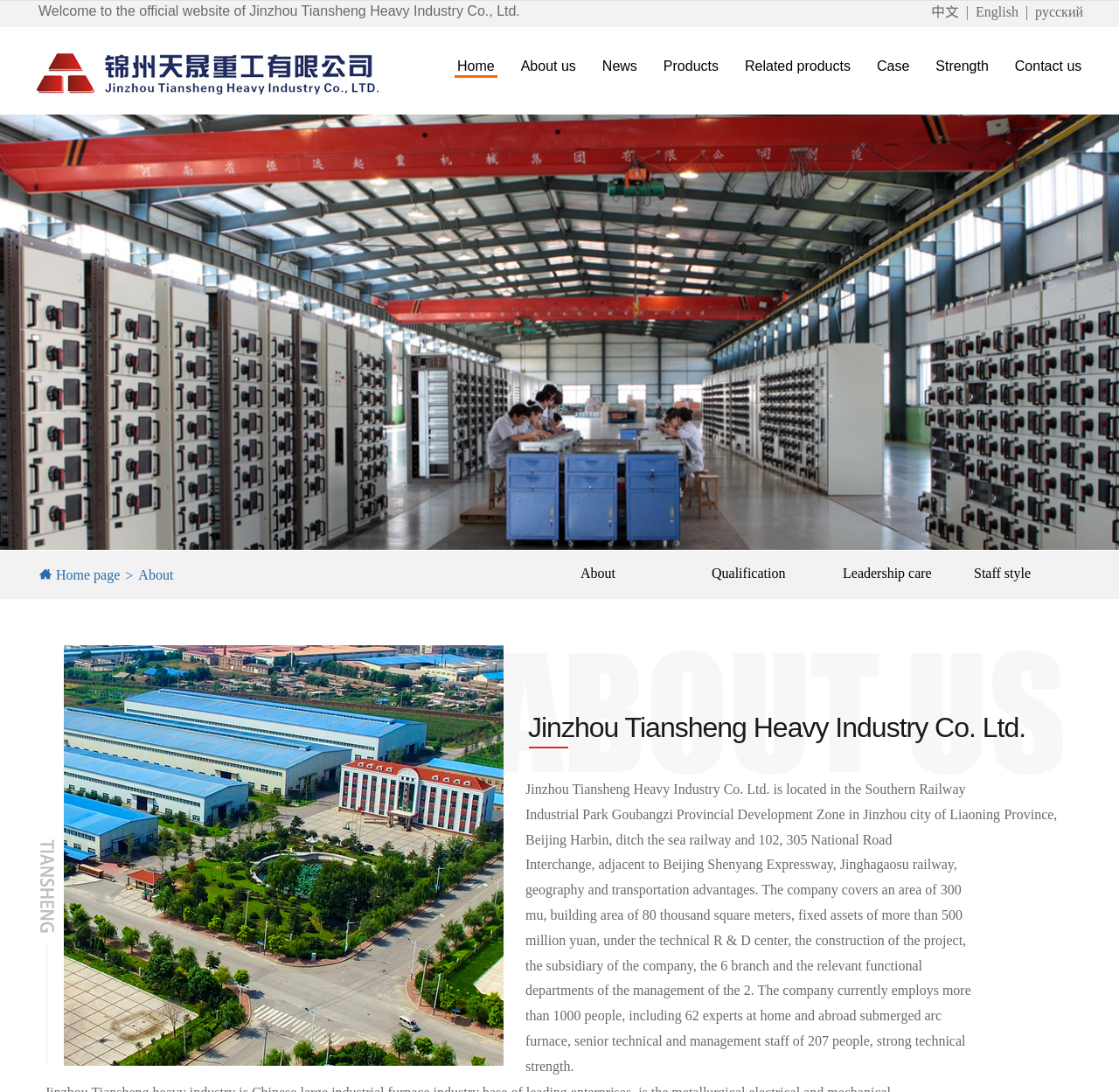Provide the bounding box coordinates of the area you need to click to execute the following instruction: "View company profile".

[0.472, 0.652, 0.917, 0.681]